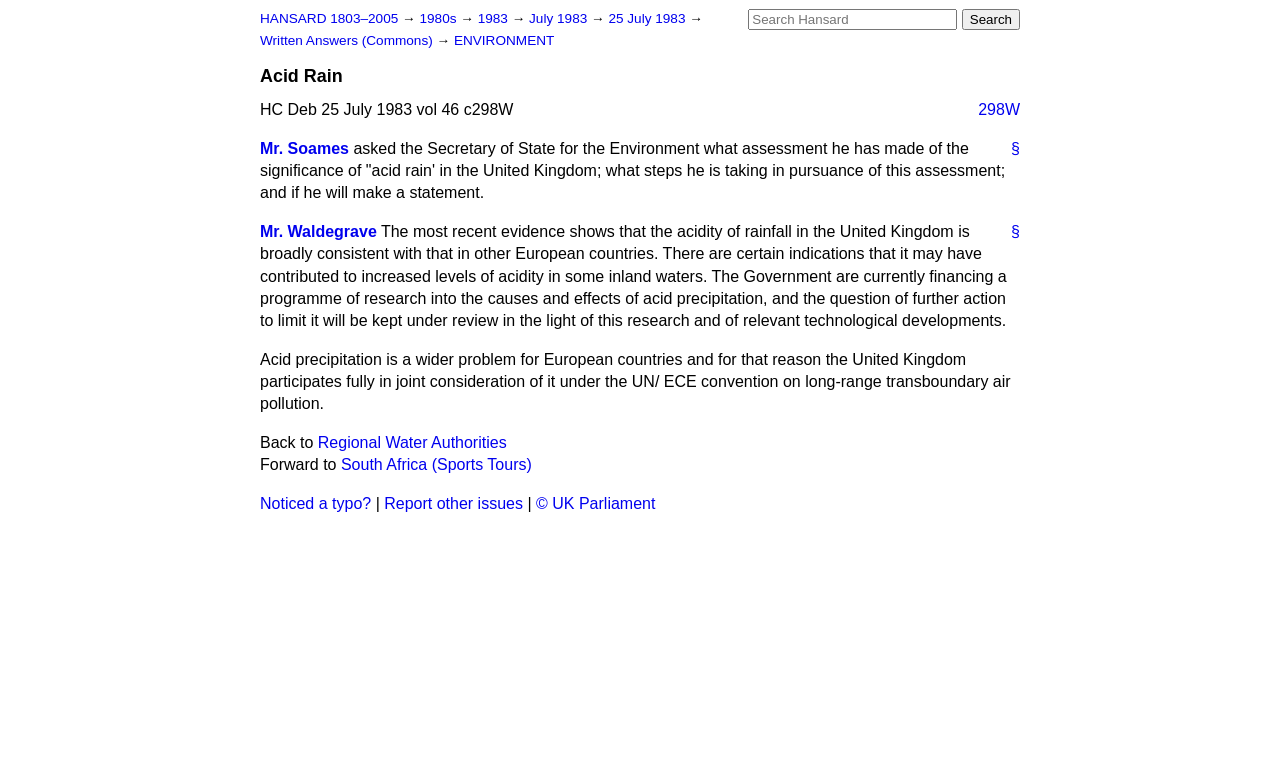Please determine the bounding box coordinates for the element that should be clicked to follow these instructions: "Report other issues".

[0.3, 0.631, 0.409, 0.653]